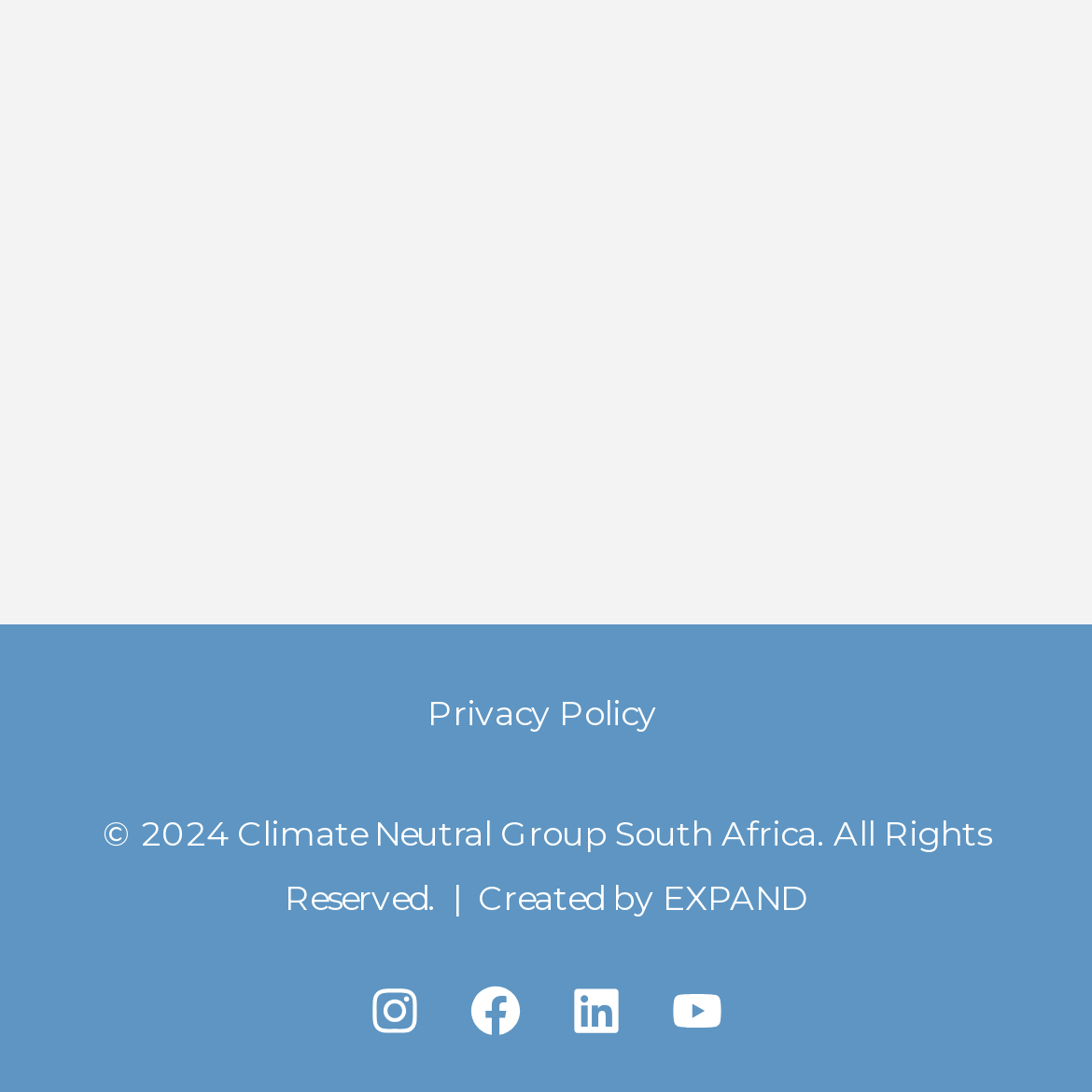What is the position of the 'EXPAND' link?
Refer to the image and provide a thorough answer to the question.

The 'EXPAND' link is located at coordinates [0.606, 0.804, 0.74, 0.842], which indicates it is positioned below the footer section of the webpage, above the social media links.